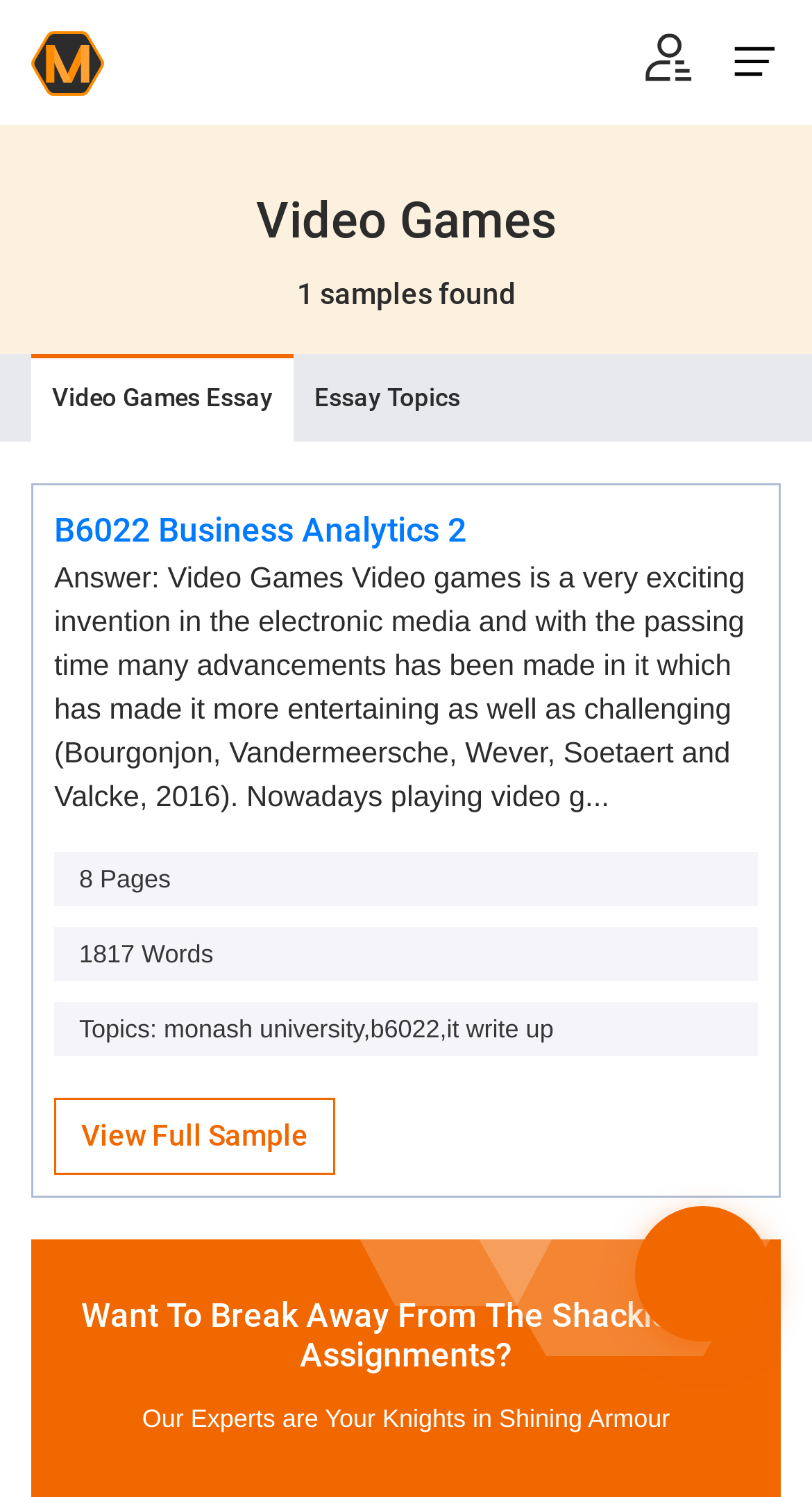Using a single word or phrase, answer the following question: 
How many pages is the full sample?

8